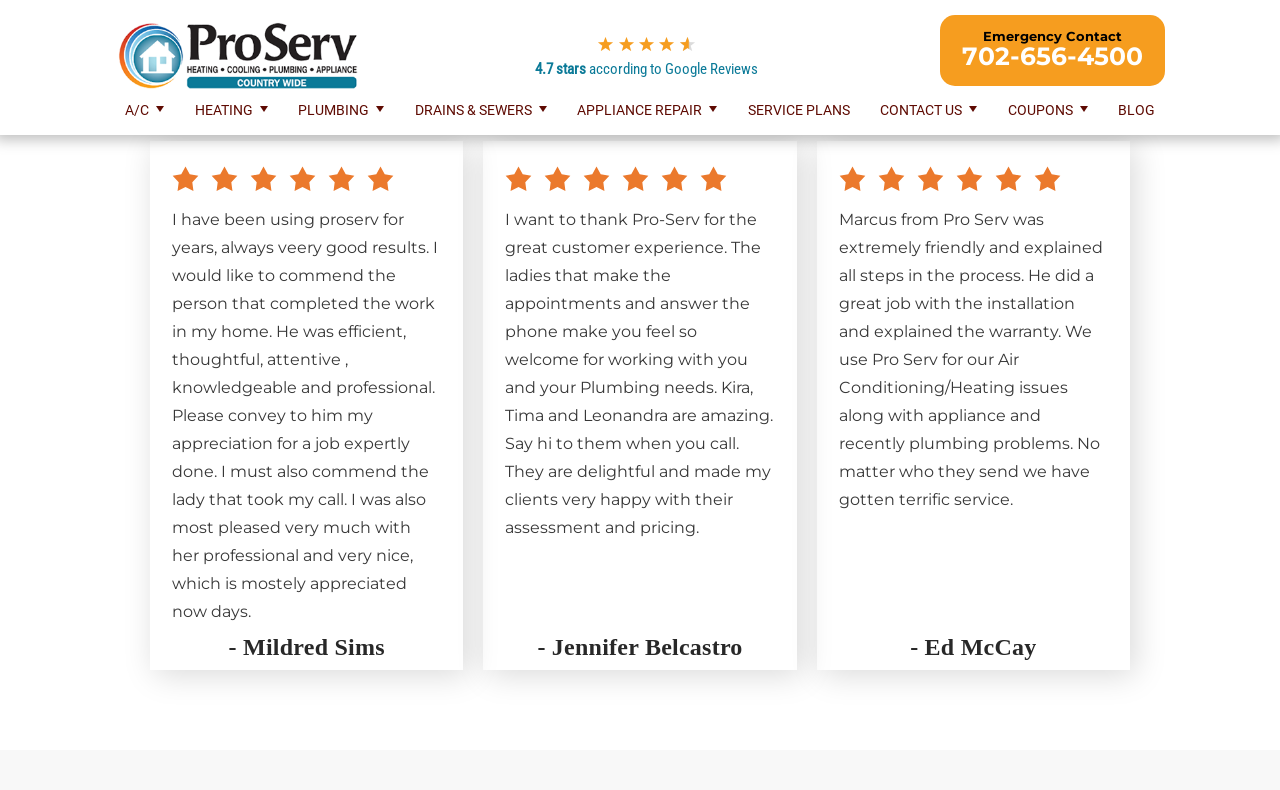Find the bounding box coordinates for the area that must be clicked to perform this action: "Click the 'A/C' link".

[0.098, 0.108, 0.128, 0.171]